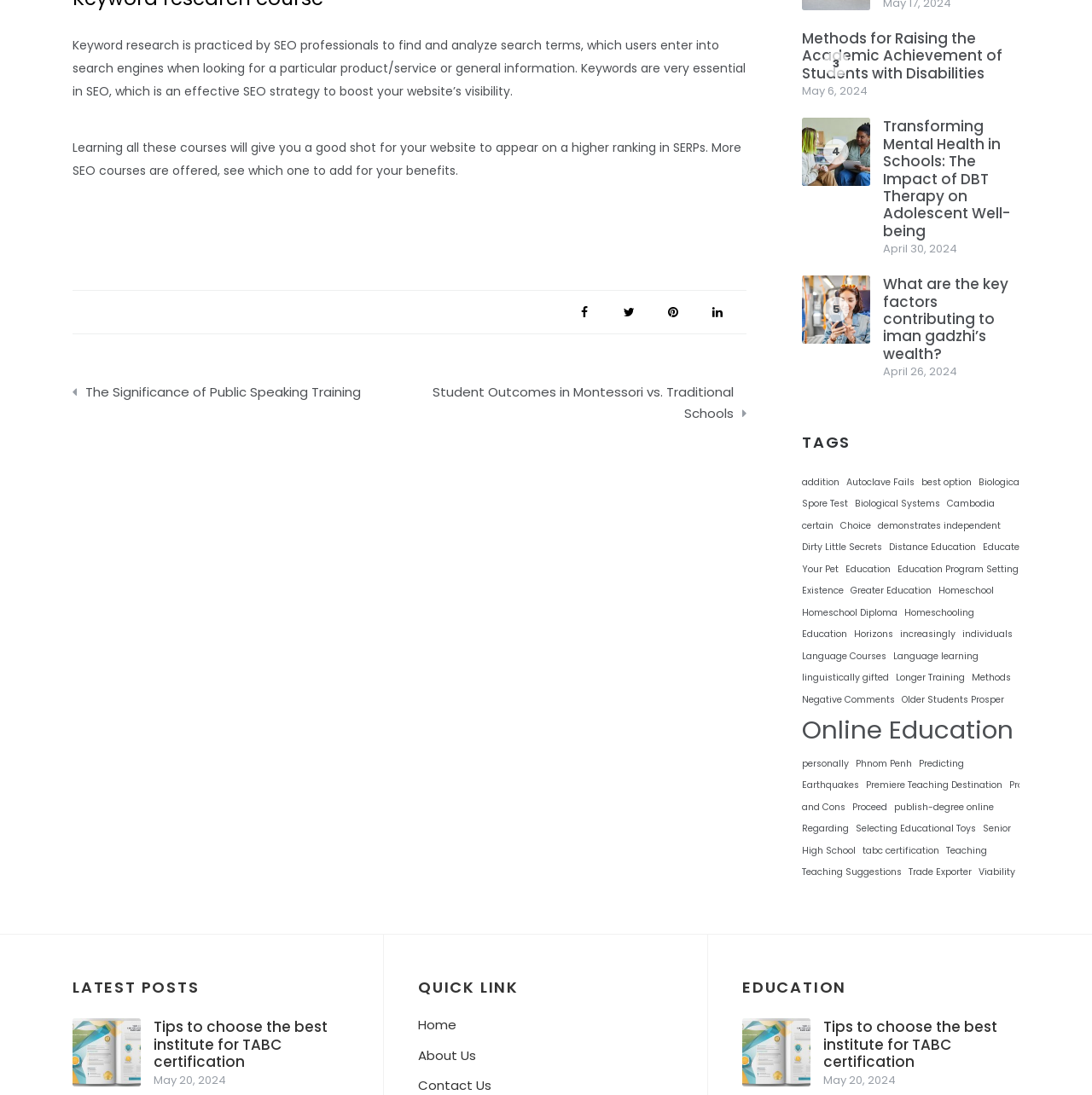Please answer the following question using a single word or phrase: 
How many links are there in the 'TAGS' section?

26